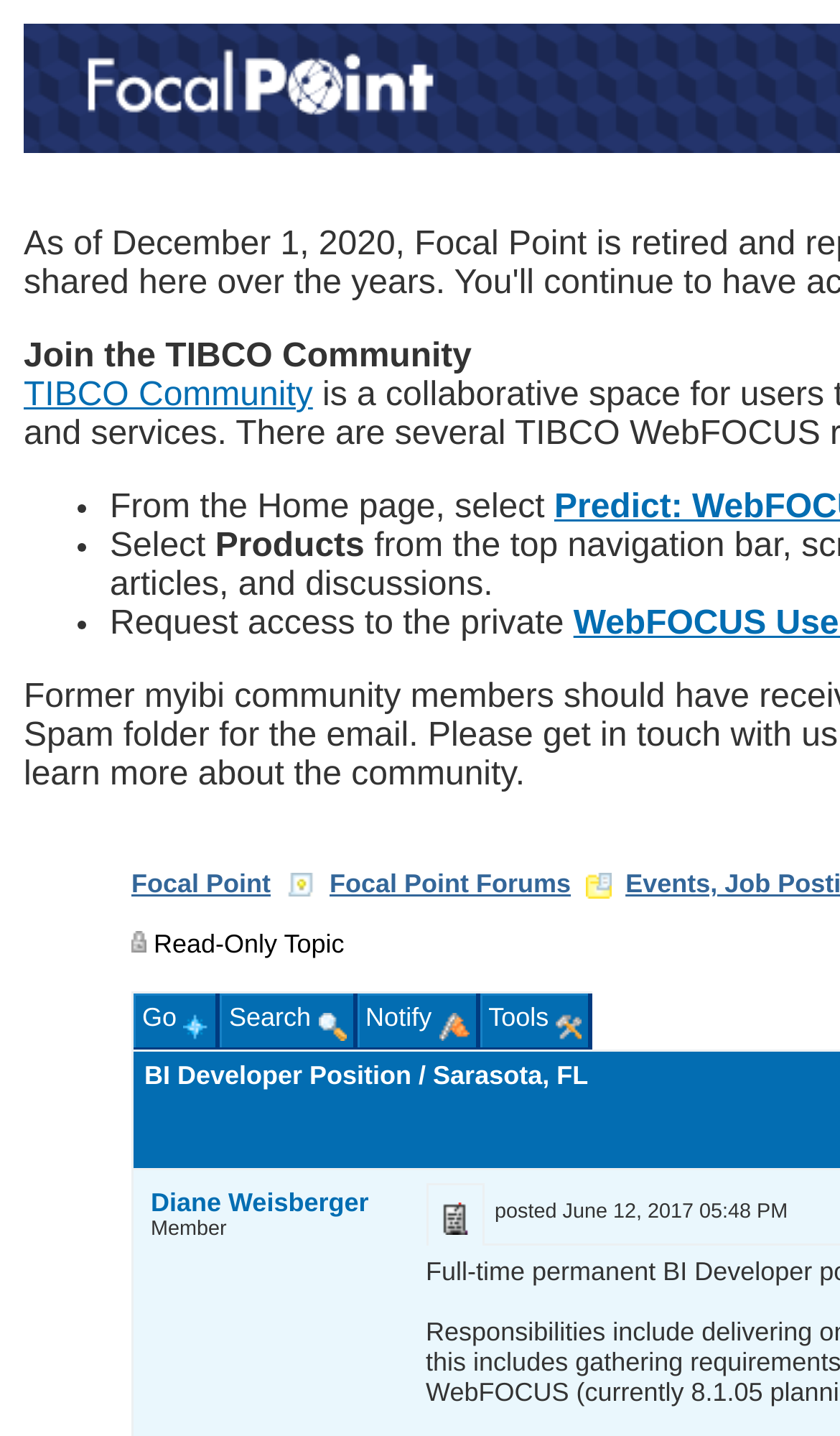Provide a one-word or brief phrase answer to the question:
What is the name of the forum?

Focal Point Forums